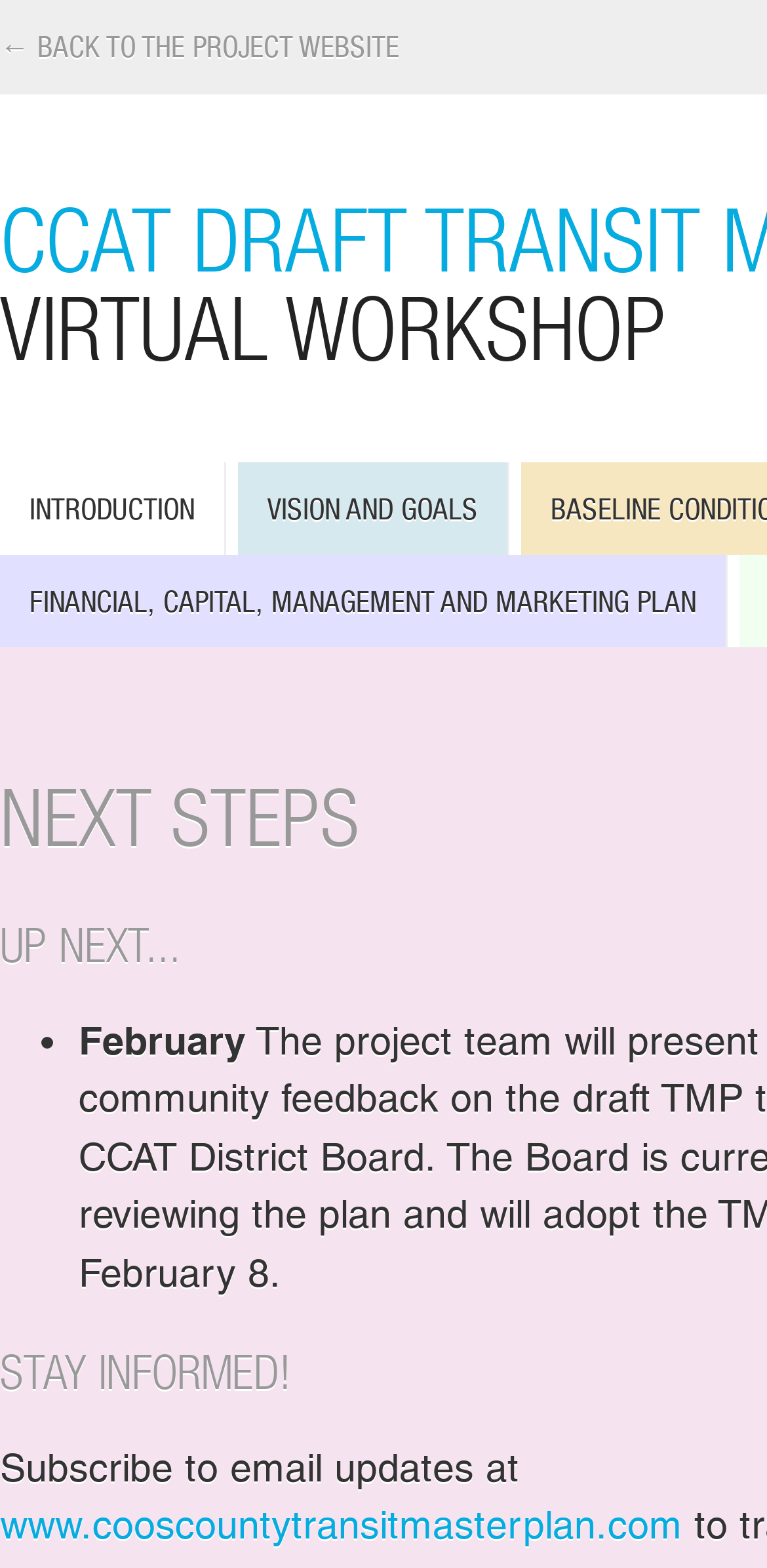What is the previous page link?
Give a thorough and detailed response to the question.

By looking at the top-left corner of the webpage, I found a link with the text '← BACK TO THE PROJECT WEBSITE', which suggests that it is a link to the previous page.